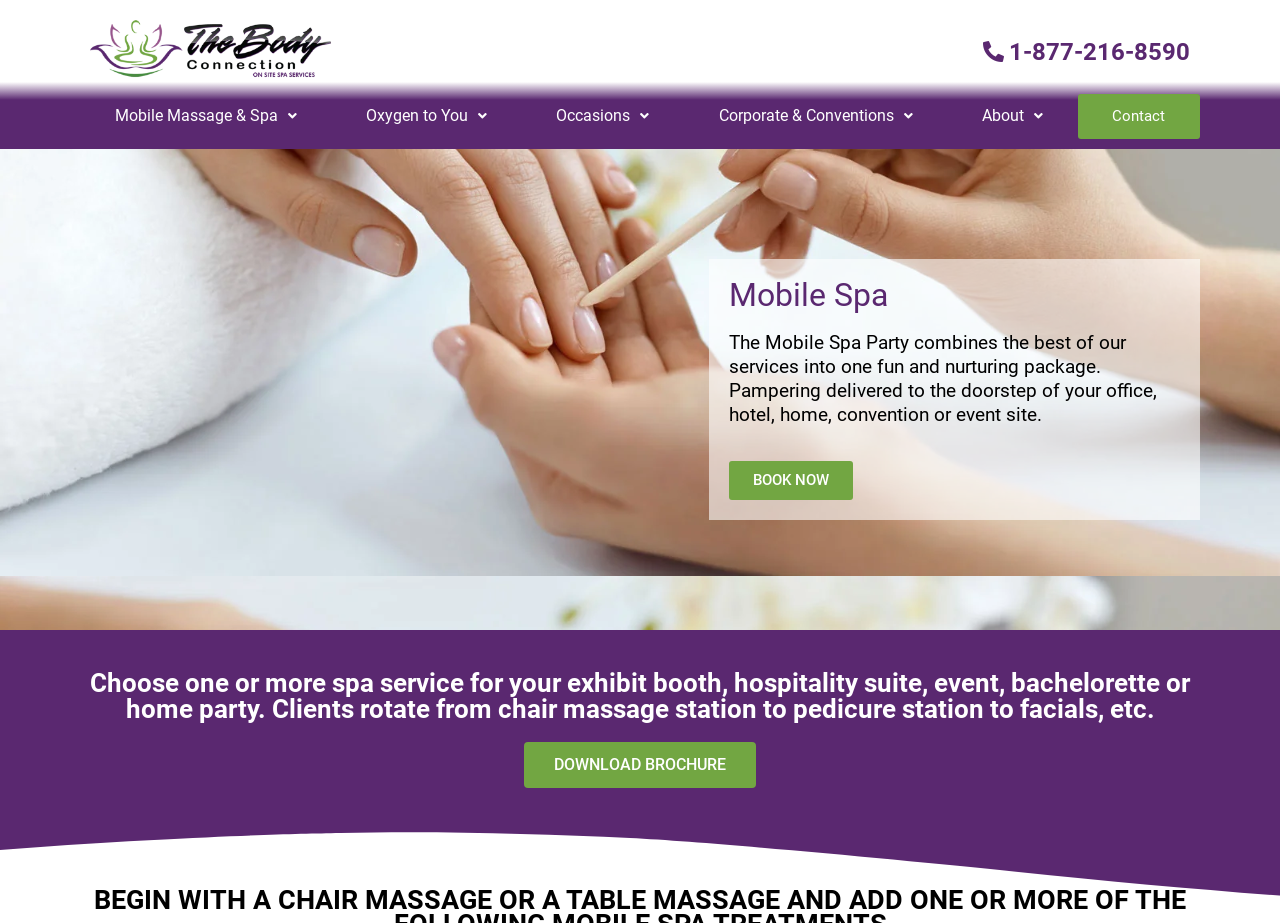Please answer the following query using a single word or phrase: 
What is the phone number to contact?

1-877-216-8590